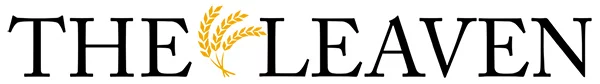What does the wheat graphic symbolize?
Refer to the image and provide a one-word or short phrase answer.

Growth and nourishment